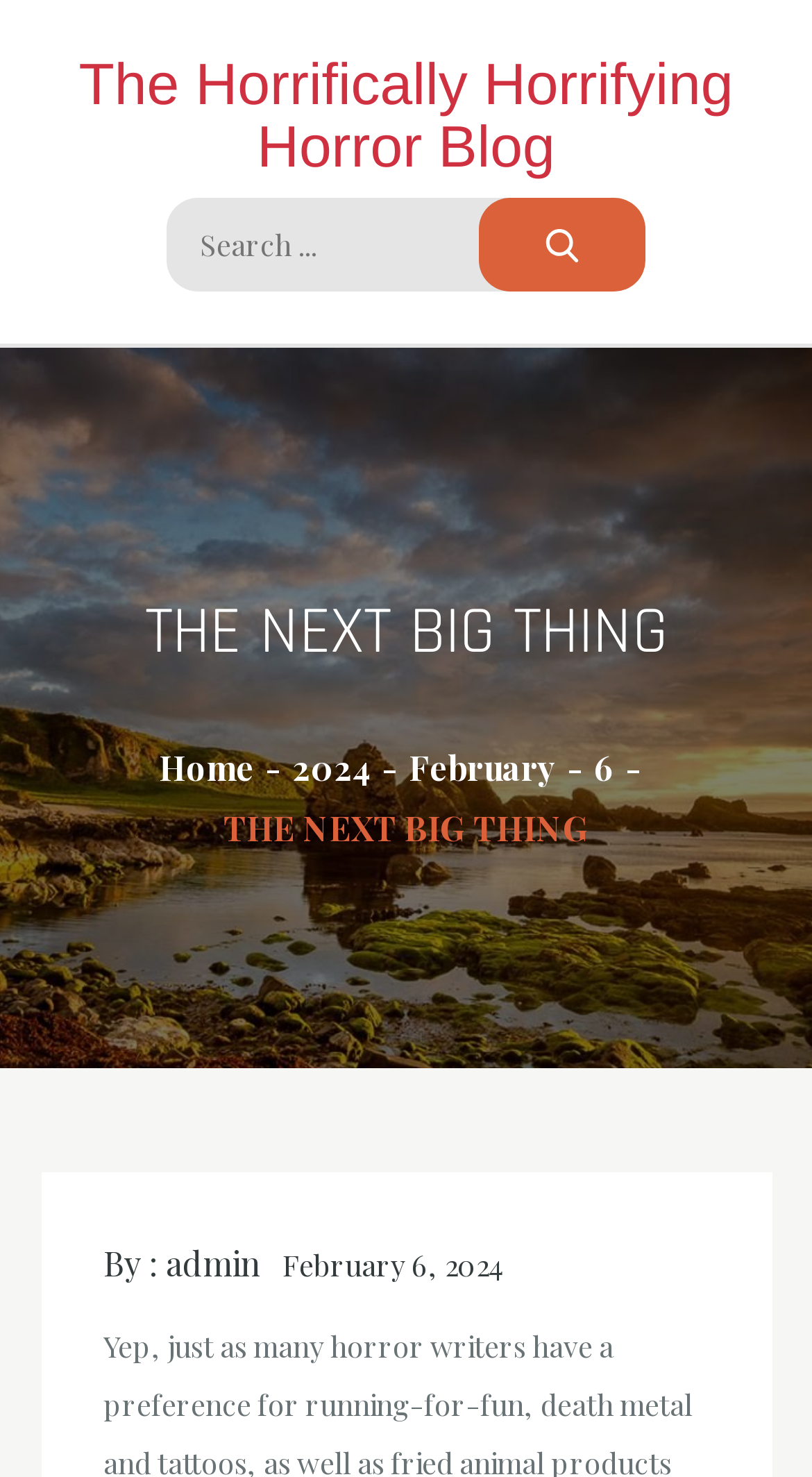What is the purpose of the search box?
Use the image to give a comprehensive and detailed response to the question.

The search box is likely intended for users to search for specific blog posts or keywords within the blog, as indicated by the 'Search for:' label.